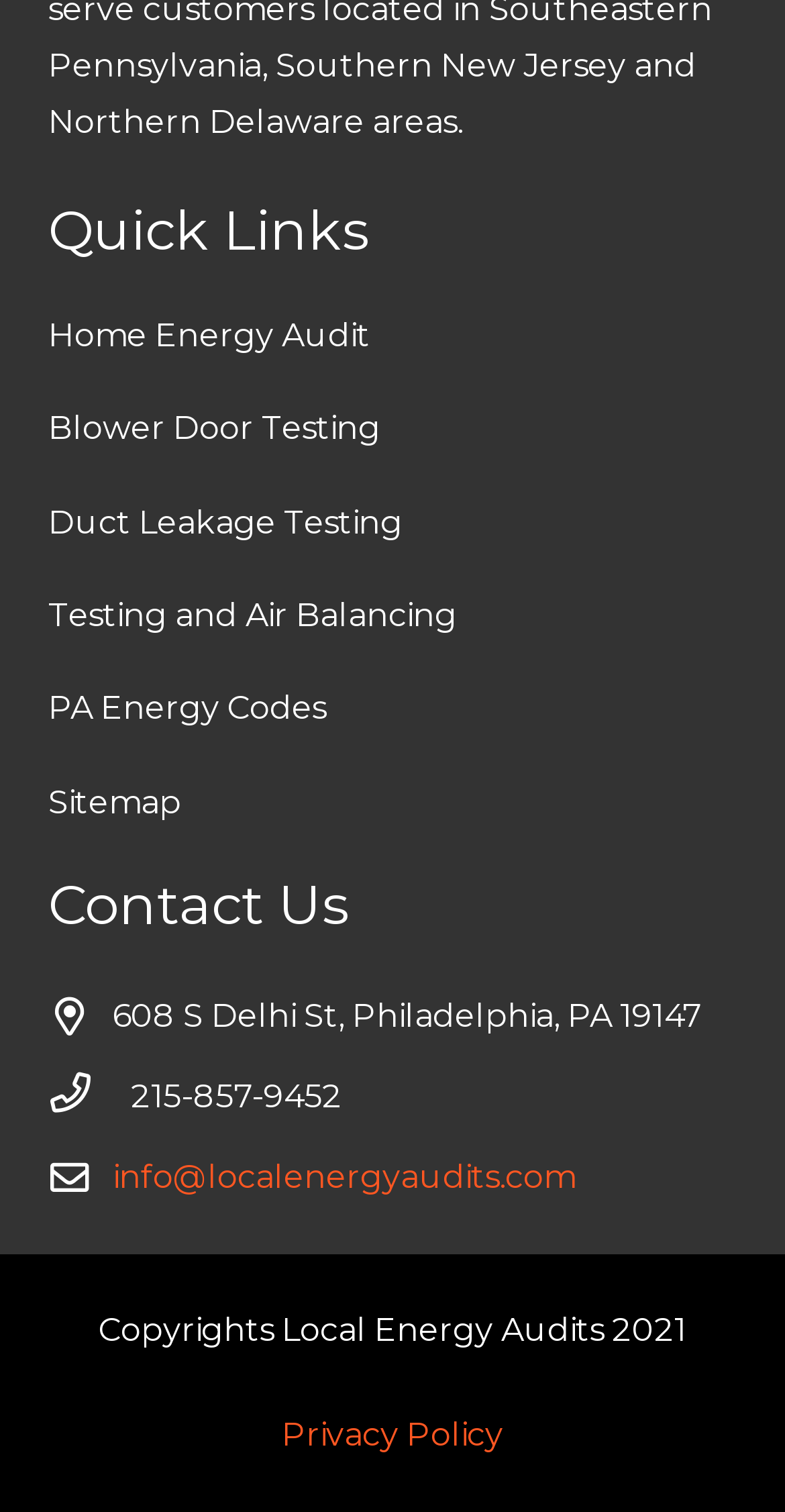Provide the bounding box coordinates of the HTML element described by the text: "Privacy Policy". The coordinates should be in the format [left, top, right, bottom] with values between 0 and 1.

[0.359, 0.936, 0.641, 0.961]